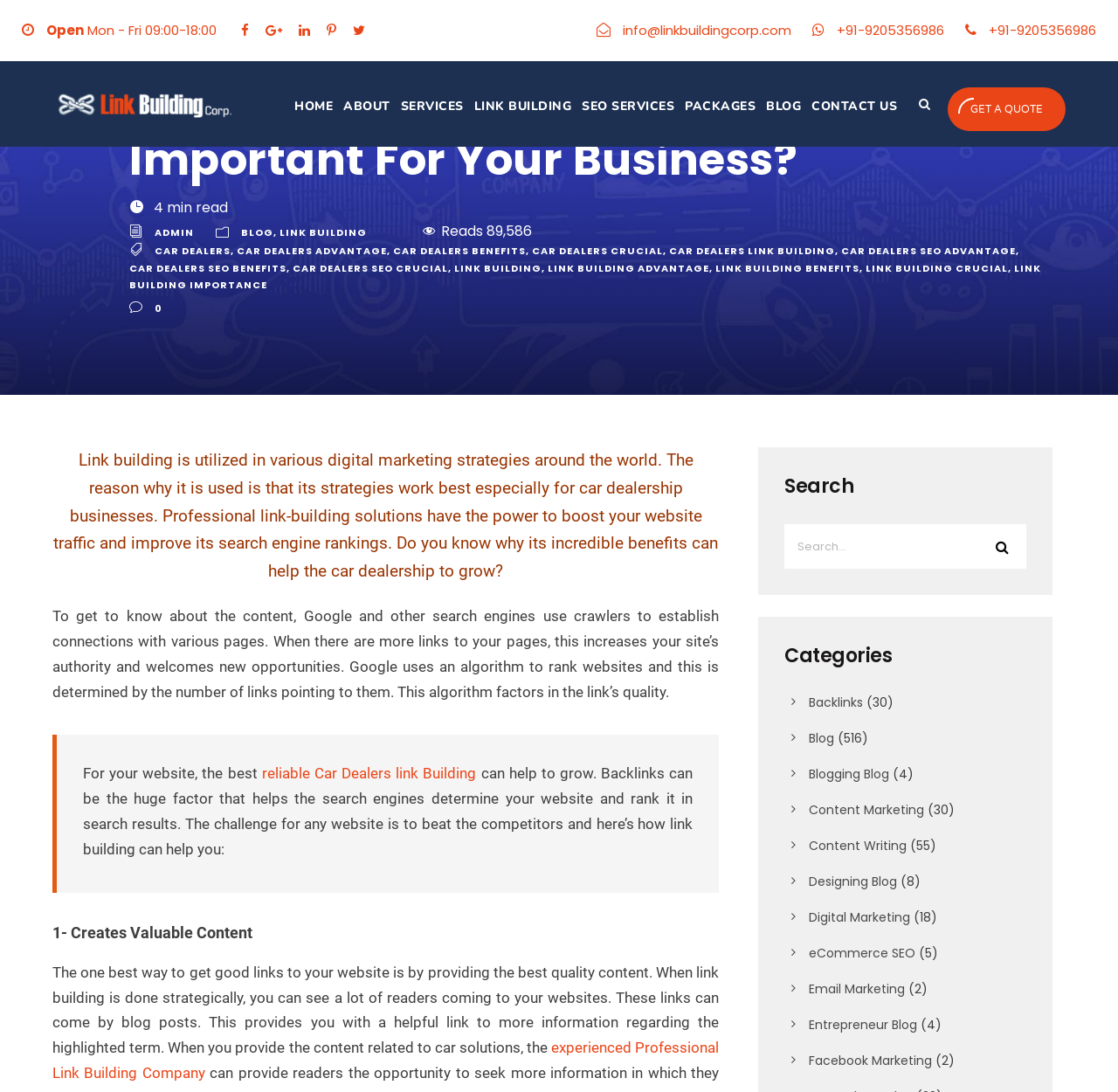Could you indicate the bounding box coordinates of the region to click in order to complete this instruction: "Visit the 'LINK BUILDING SERVICES' page".

[0.047, 0.085, 0.212, 0.104]